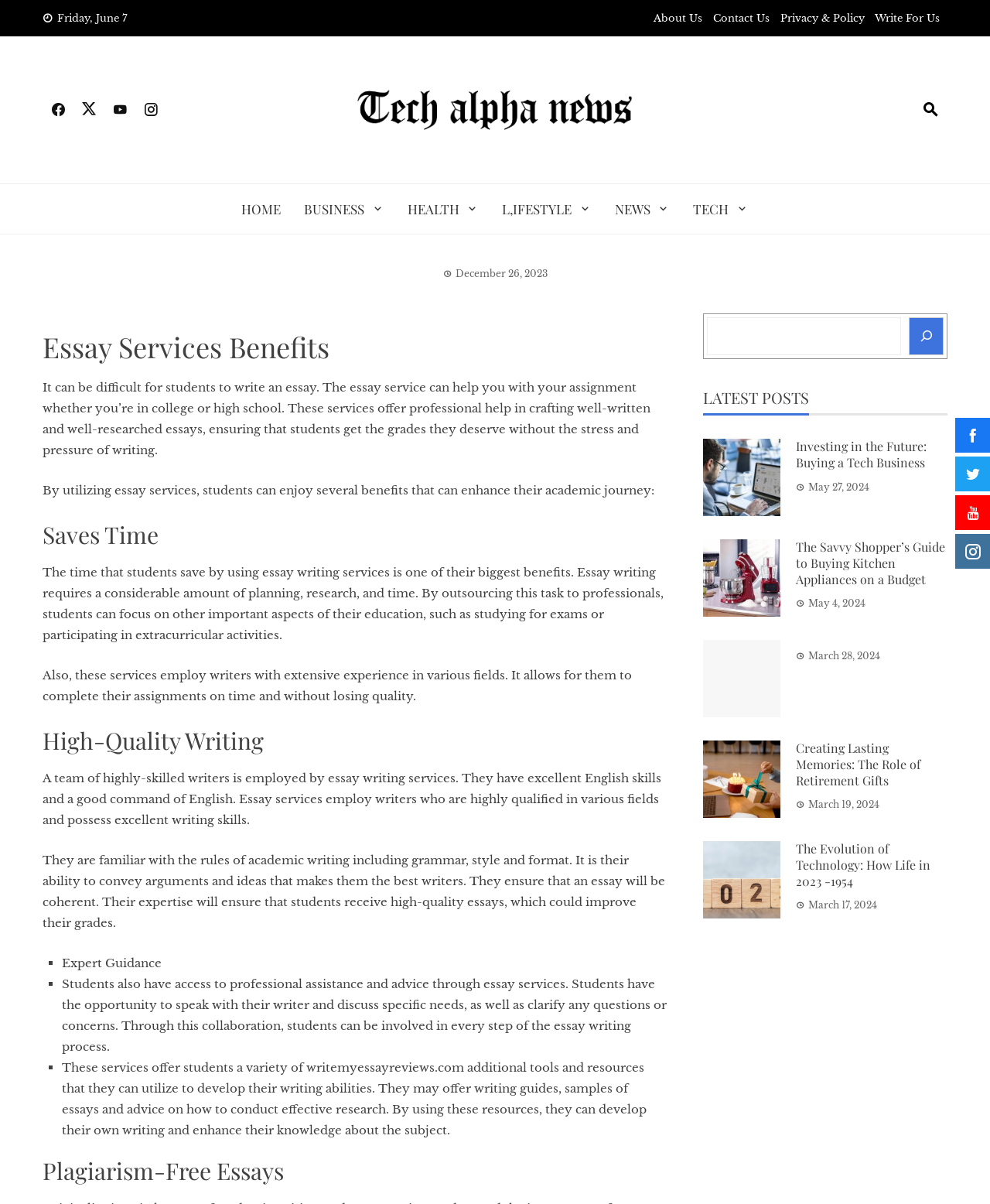Using the element description provided, determine the bounding box coordinates in the format (top-left x, top-left y, bottom-right x, bottom-right y). Ensure that all values are floating point numbers between 0 and 1. Element description: Write For Us

[0.884, 0.01, 0.949, 0.021]